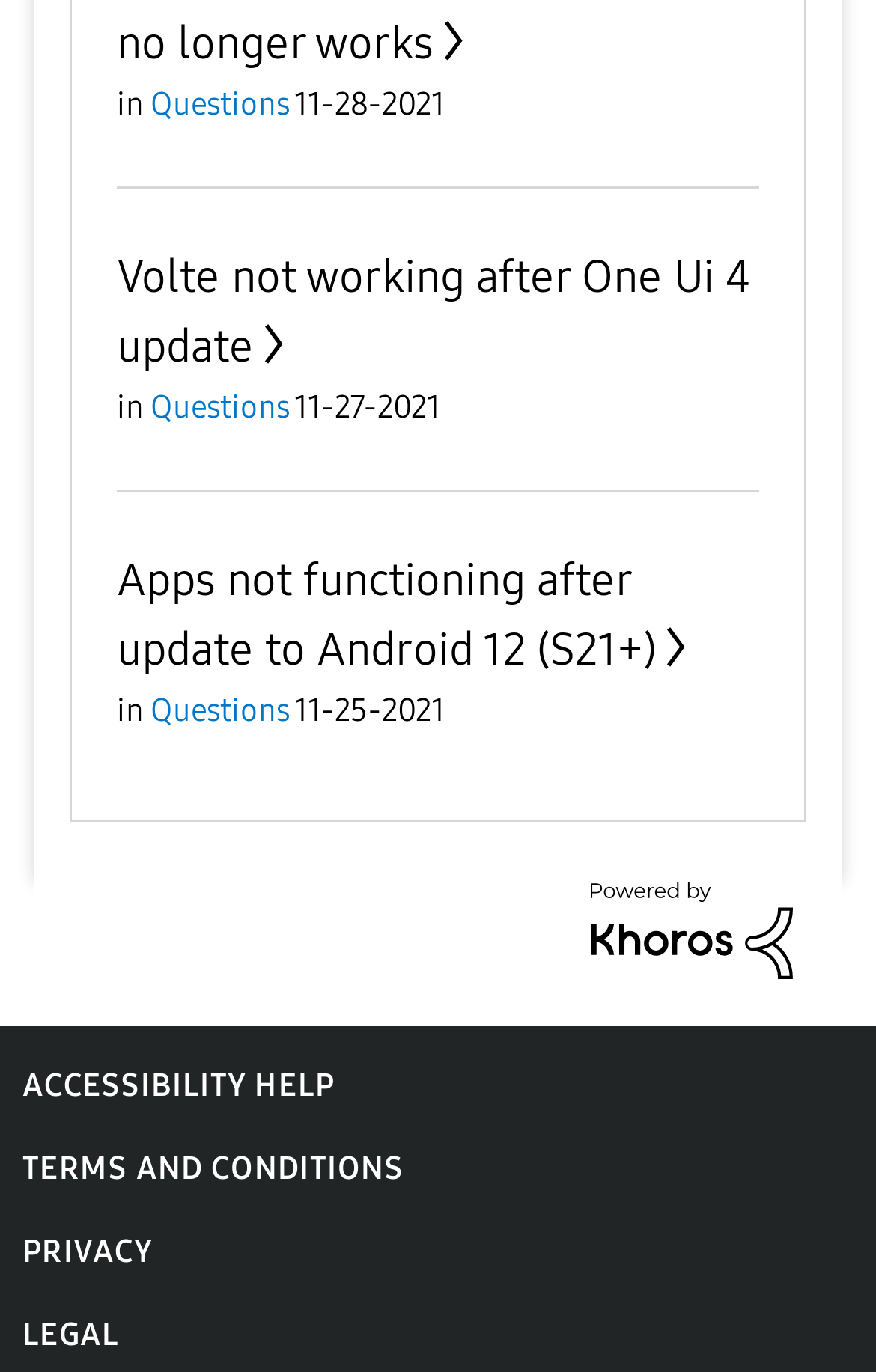Can you provide the bounding box coordinates for the element that should be clicked to implement the instruction: "View questions"?

[0.172, 0.062, 0.331, 0.09]